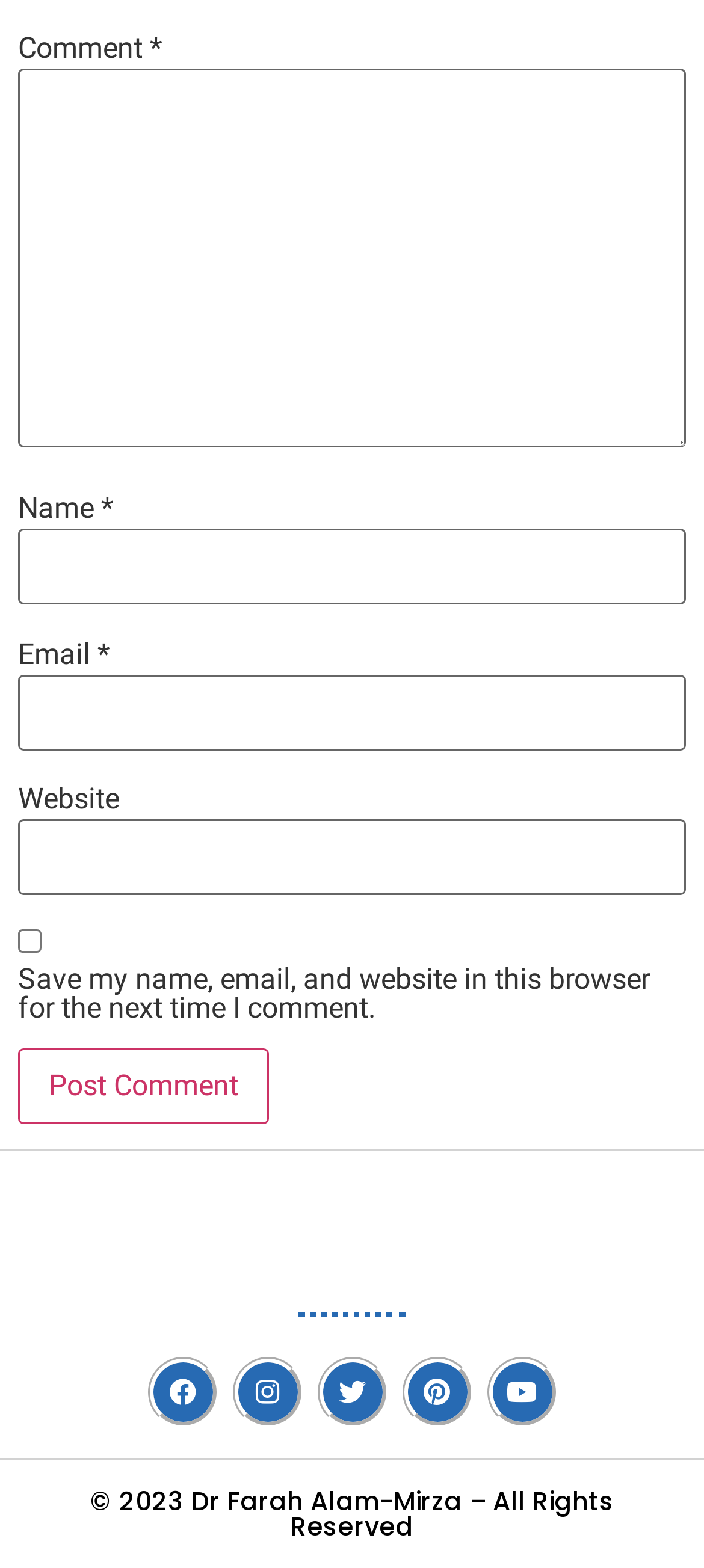Reply to the question with a single word or phrase:
What is the purpose of the checkbox?

Save comment information